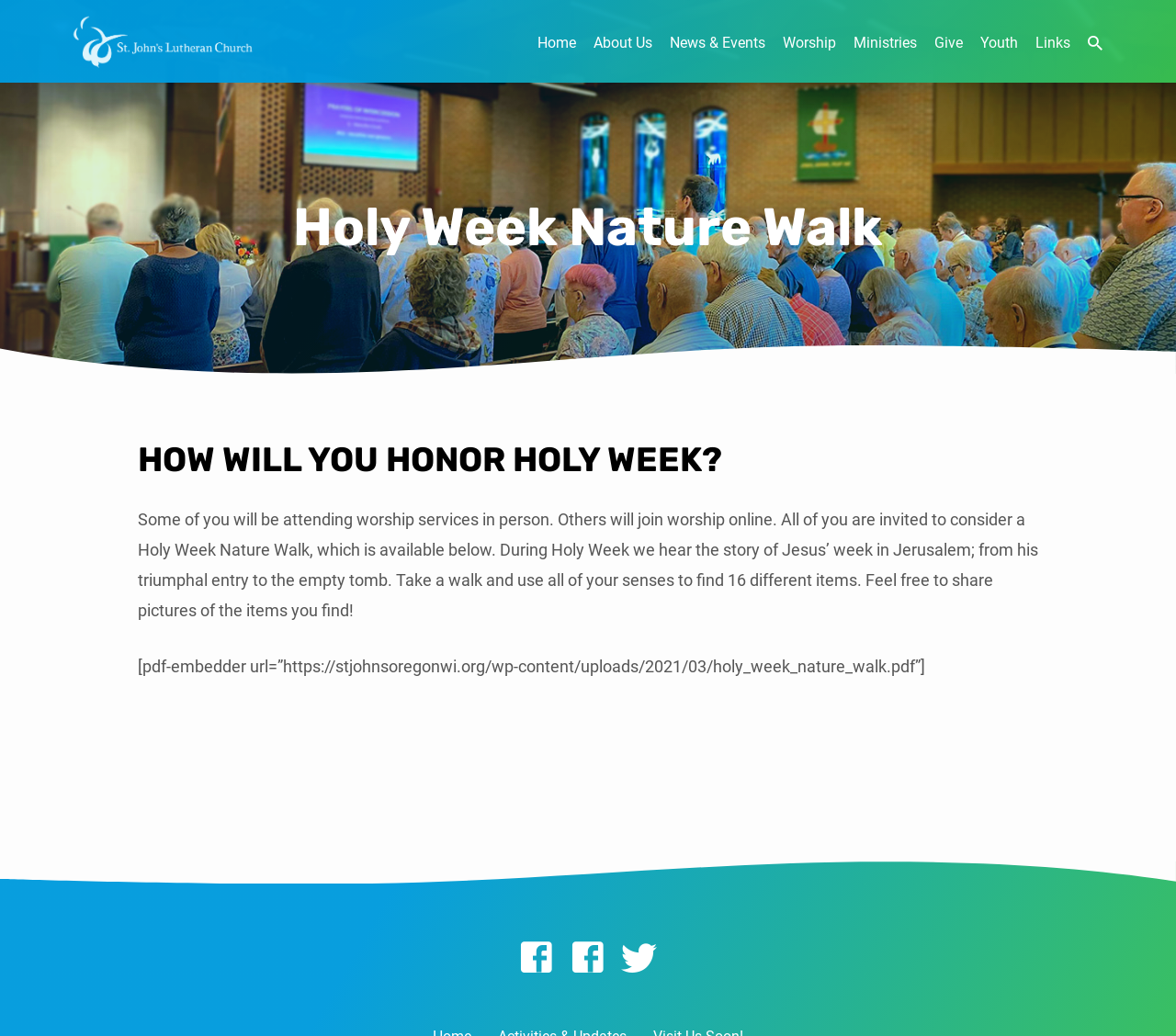Identify the bounding box coordinates of the element to click to follow this instruction: 'Search for something'. Ensure the coordinates are four float values between 0 and 1, provided as [left, top, right, bottom].

[0.91, 0.002, 0.94, 0.08]